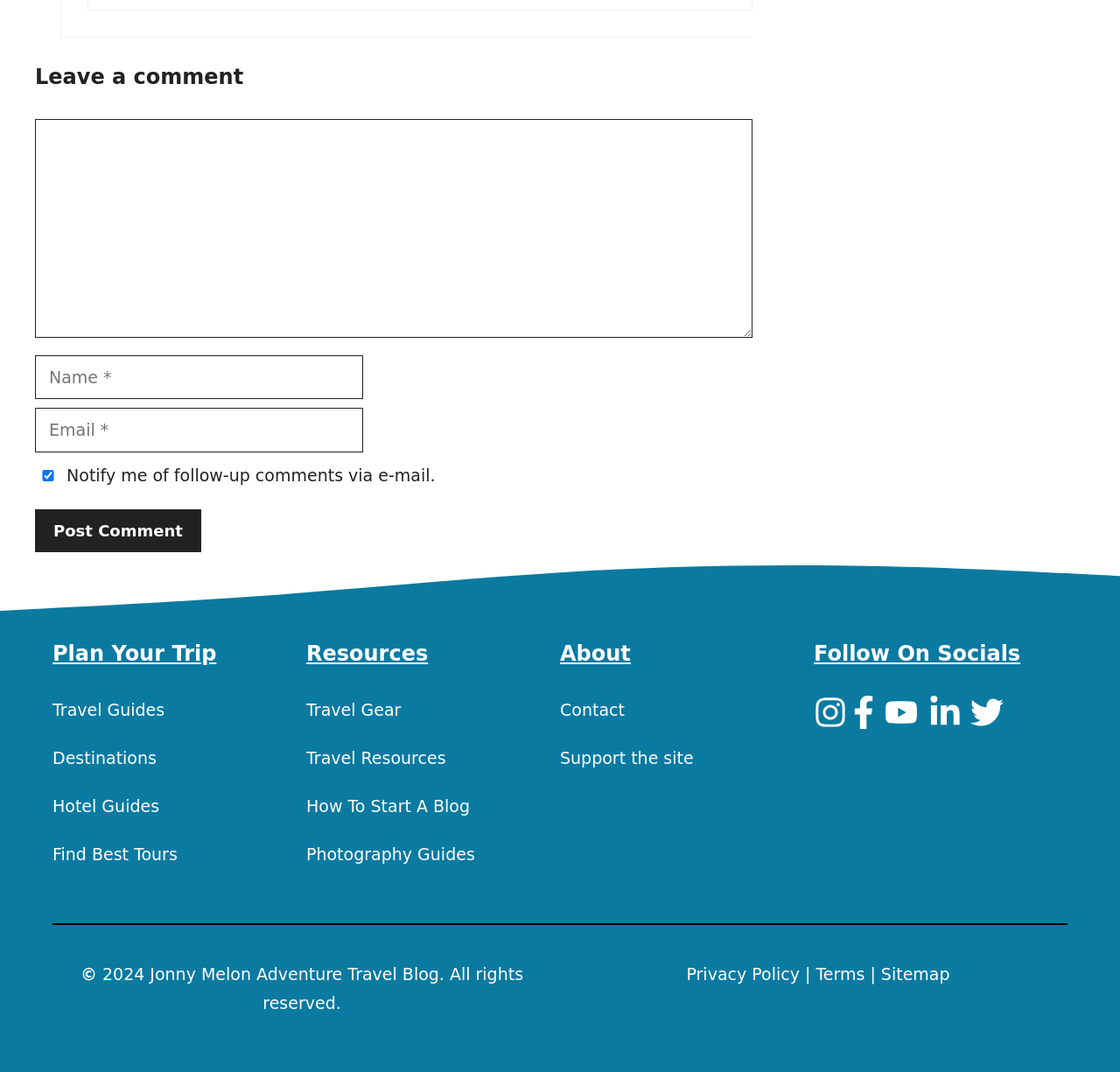What is the copyright year of the webpage?
Based on the visual details in the image, please answer the question thoroughly.

The copyright year of the webpage is 2024, as indicated by the text '© 2024 Jonny Melon Adventure Travel Blog. All rights reserved.' at the bottom of the webpage.